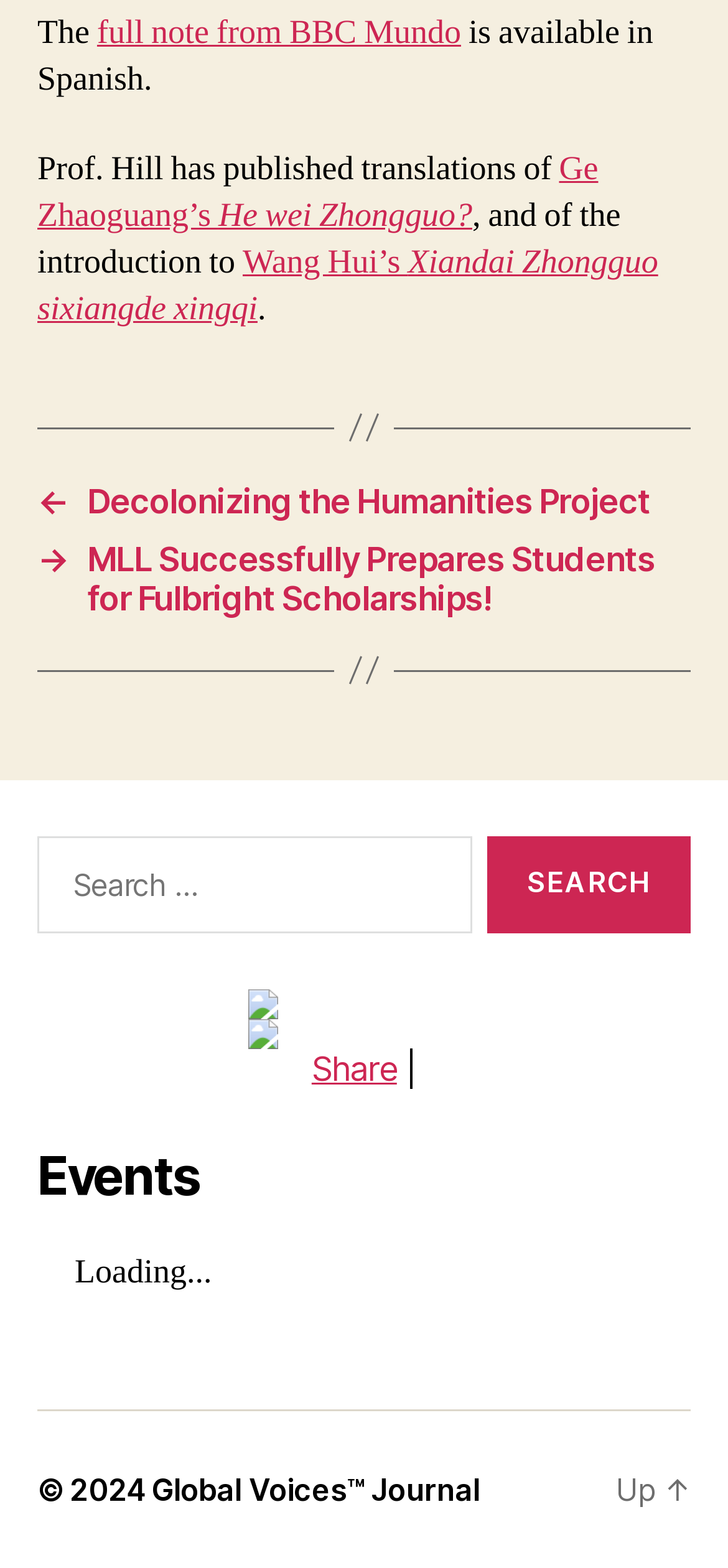What type of content is listed under 'Events'?
Look at the screenshot and provide an in-depth answer.

Under the 'Events' heading, there is a text that says 'Loading...'. This suggests that the webpage is currently loading the event content, but it's not available yet.